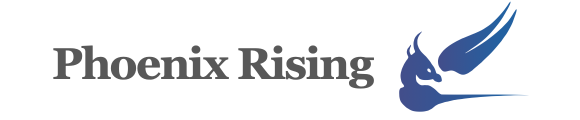Explain the scene depicted in the image, including all details.

The image features the logo of "Phoenix Rising," a prominent community and resource hub dedicated to individuals affected by Myalgic Encephalomyelitis/Chronic Fatigue Syndrome (ME/CFS). The design combines the words "Phoenix Rising" in a bold, modern font with a stylized representation of a phoenix, symbolizing resilience and renewal. This logo effectively conveys the organization’s mission to support and empower those dealing with the challenges posed by ME/CFS, reflecting a spirit of hope and recovery within the community. The overall aesthetic emphasizes clarity and professionalism, aligning with the organization's commitment to advocacy and education.